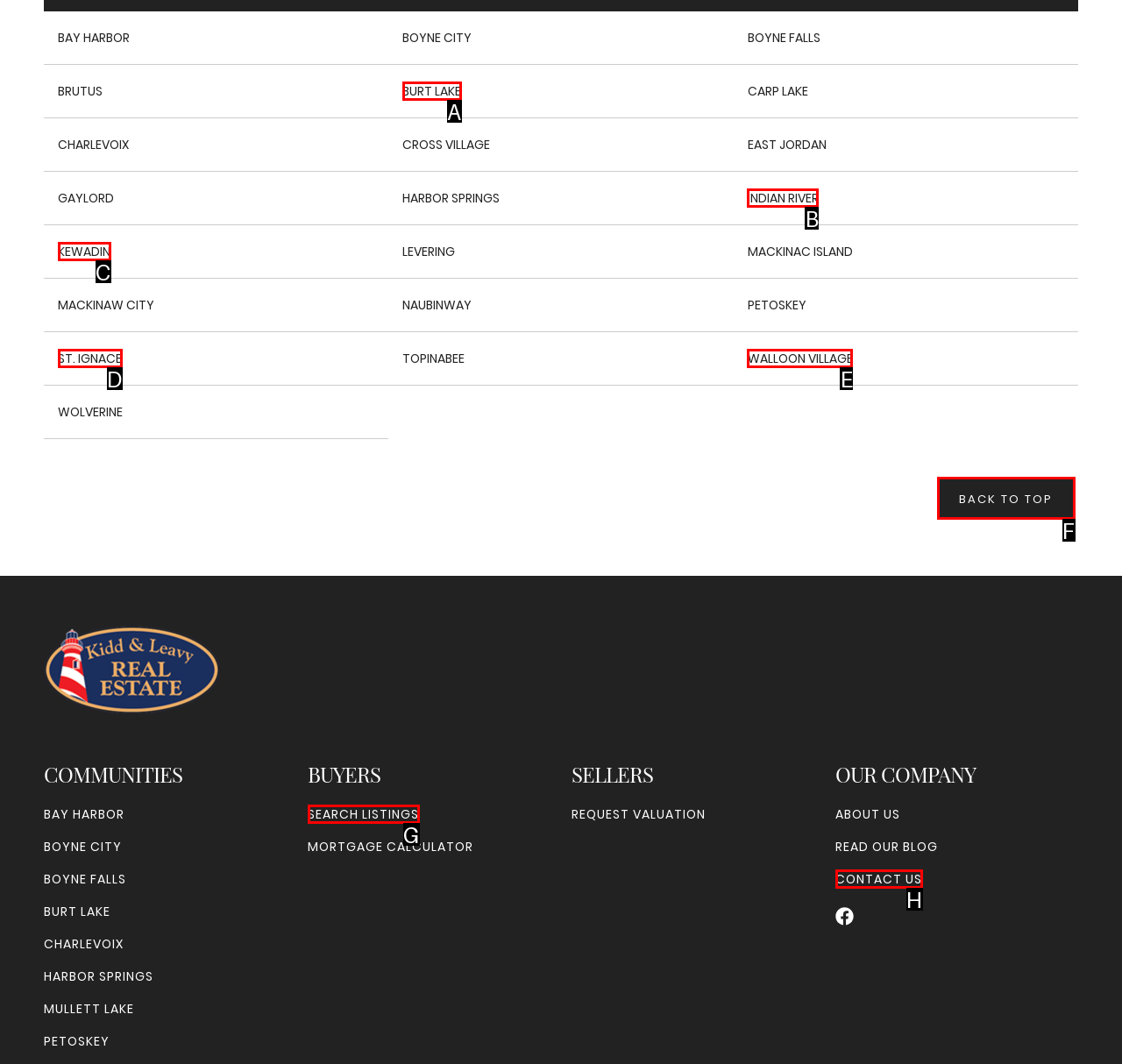From the description: Walloon Village, select the HTML element that fits best. Reply with the letter of the appropriate option.

E